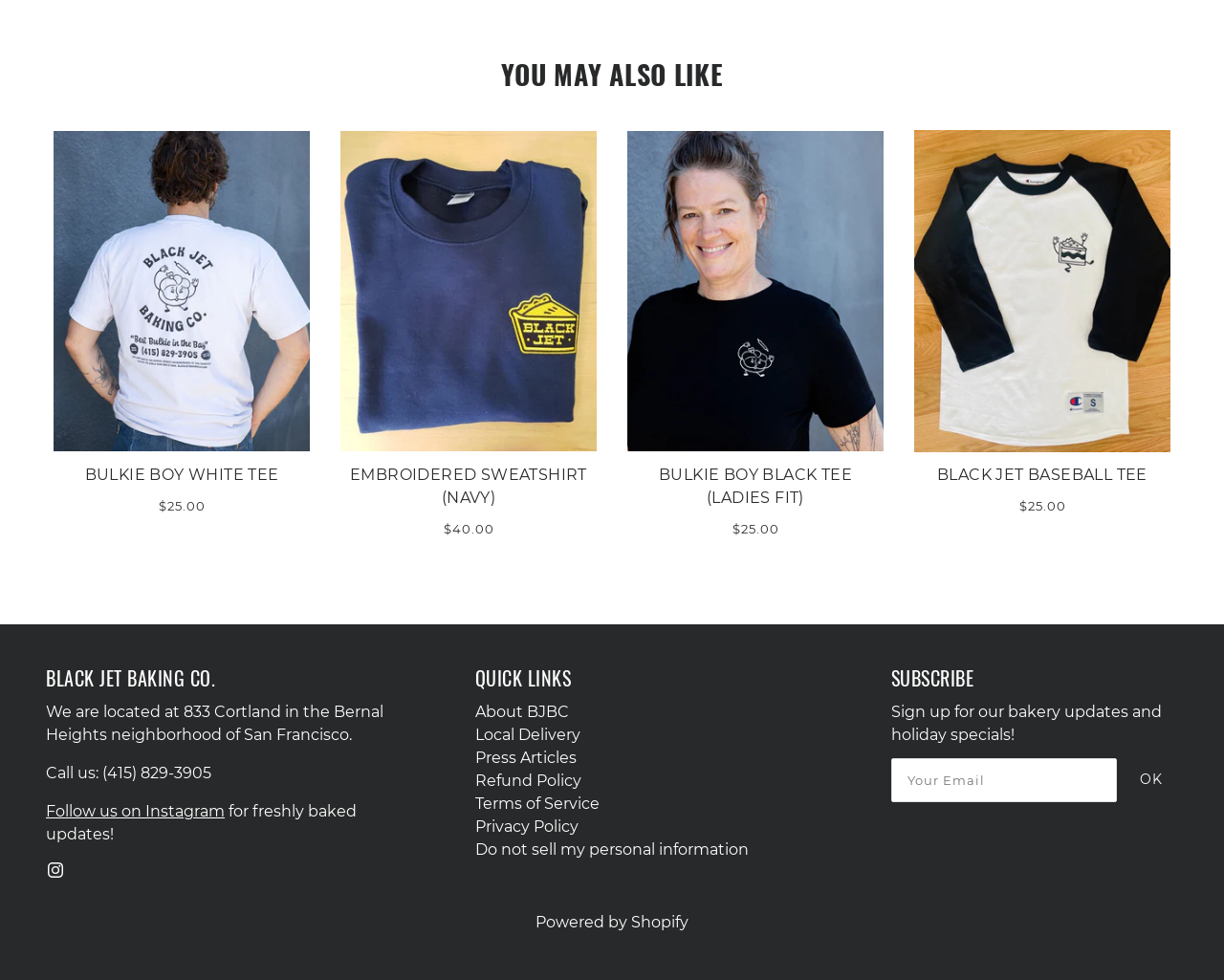Please reply with a single word or brief phrase to the question: 
What can you do with the 'YOUR EMAIL' textbox?

Sign up for bakery updates